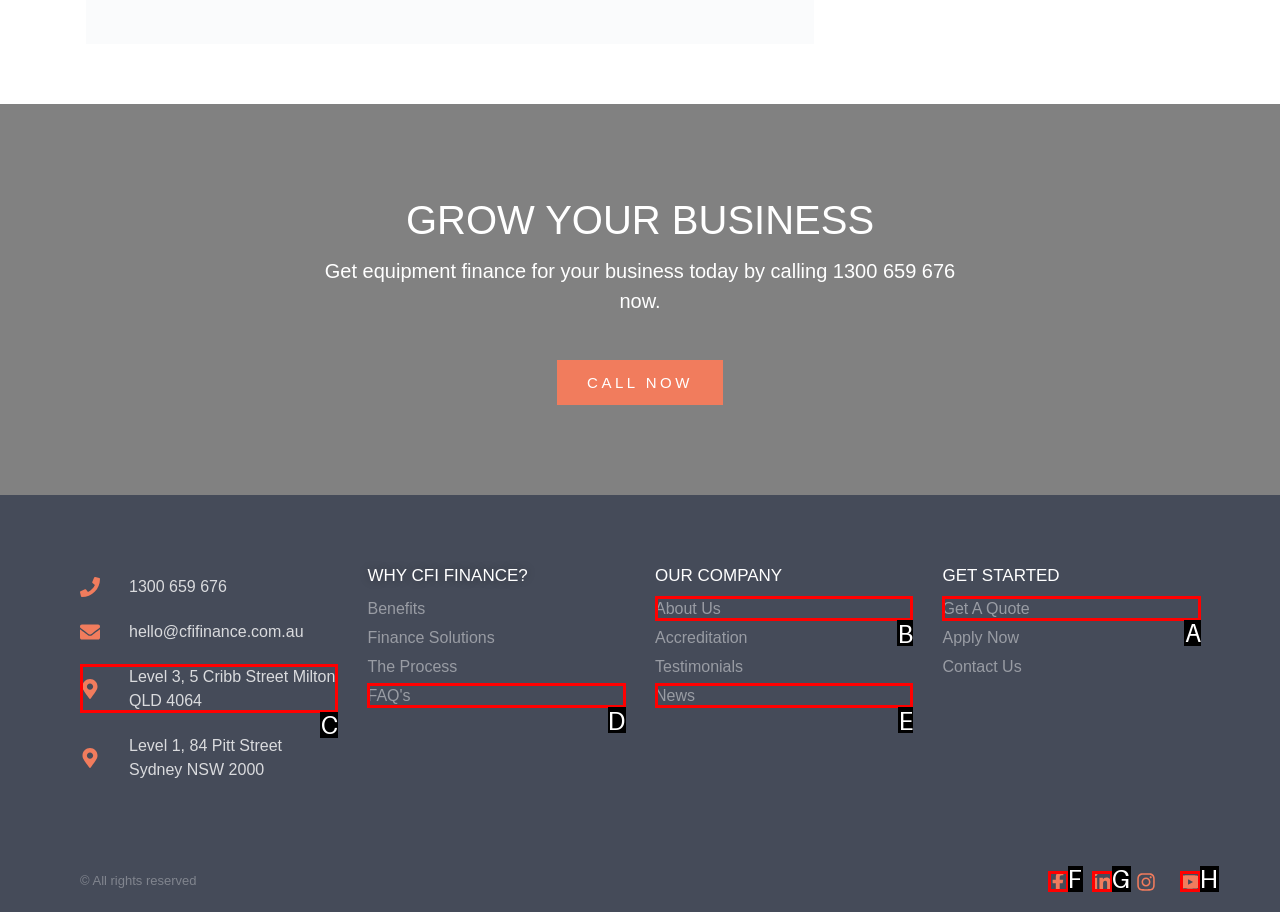Select the appropriate HTML element that needs to be clicked to execute the following task: Click the link to view the current newsletter. Respond with the letter of the option.

None